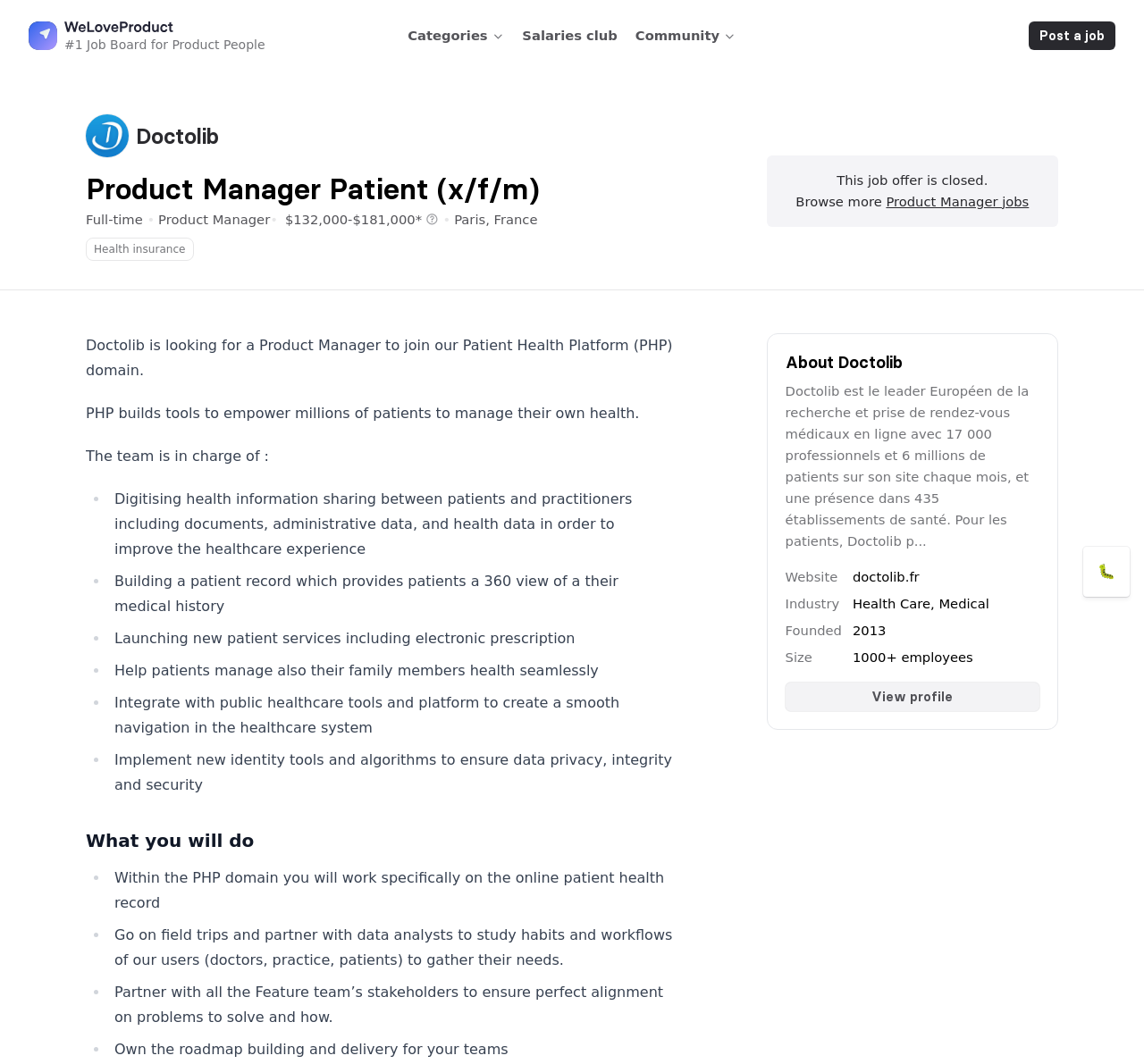Determine the bounding box coordinates for the clickable element to execute this instruction: "View Doctolib's profile". Provide the coordinates as four float numbers between 0 and 1, i.e., [left, top, right, bottom].

[0.686, 0.634, 0.909, 0.668]